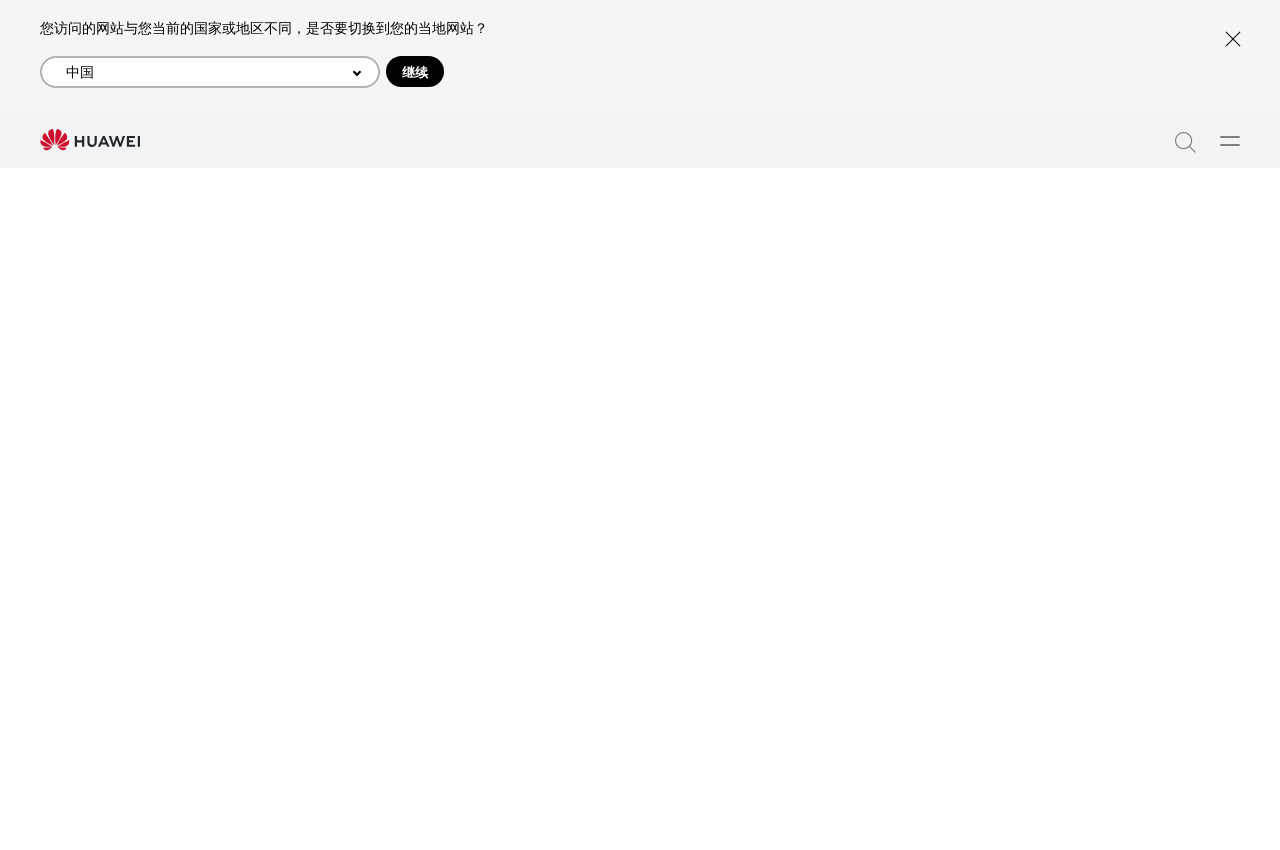Extract the heading text from the webpage.

Huawei Histen sound effects are barely noticeable